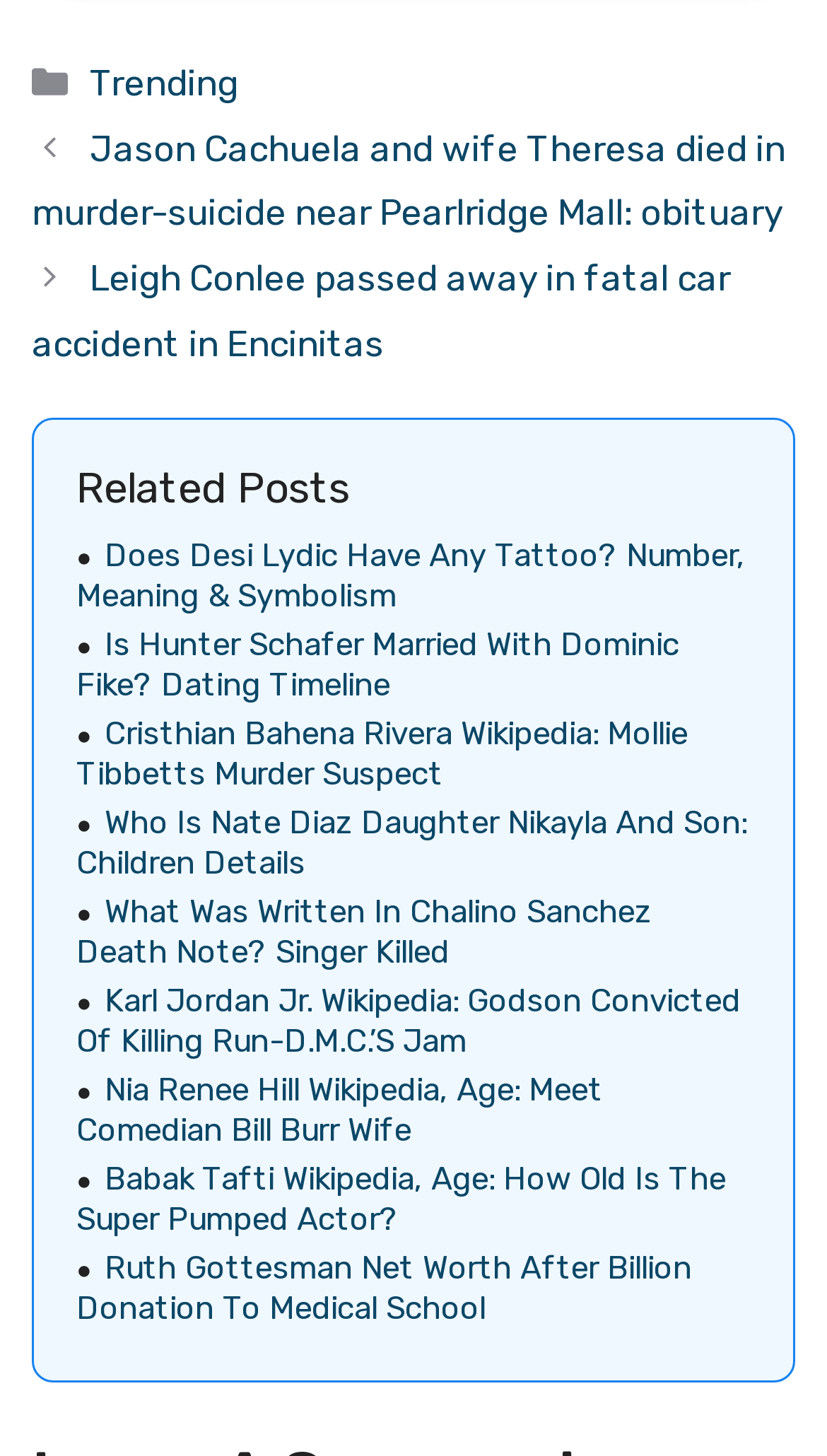Identify the bounding box coordinates for the element you need to click to achieve the following task: "Read the article about 'Does Desi Lydic Have Any Tattoo? Number, Meaning & Symbolism'". Provide the bounding box coordinates as four float numbers between 0 and 1, in the form [left, top, right, bottom].

[0.092, 0.369, 0.908, 0.423]